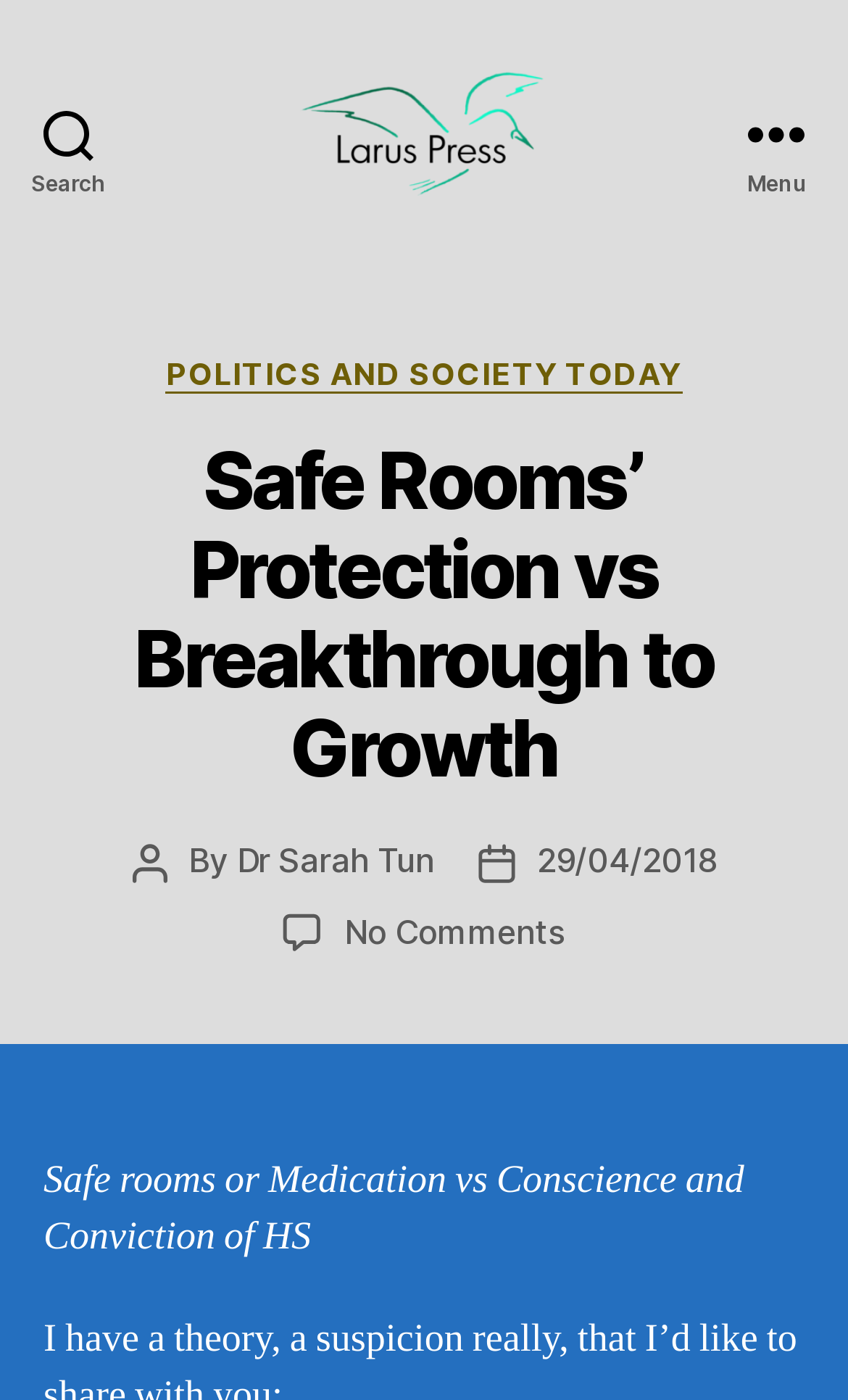Find and provide the bounding box coordinates for the UI element described with: "Politics and Society today".

[0.196, 0.253, 0.804, 0.282]